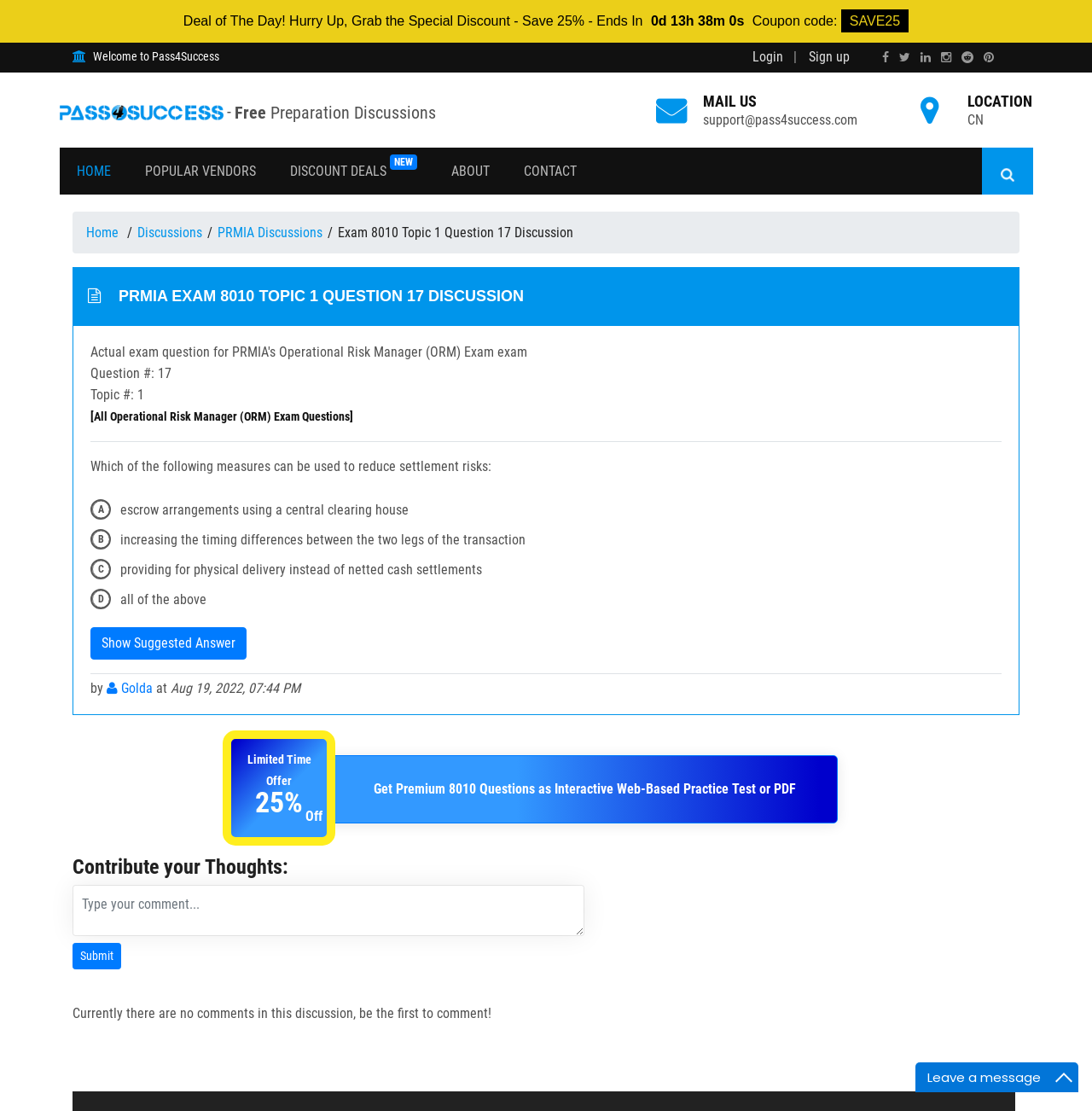Please identify and generate the text content of the webpage's main heading.

 PRMIA EXAM 8010 TOPIC 1 QUESTION 17 DISCUSSION